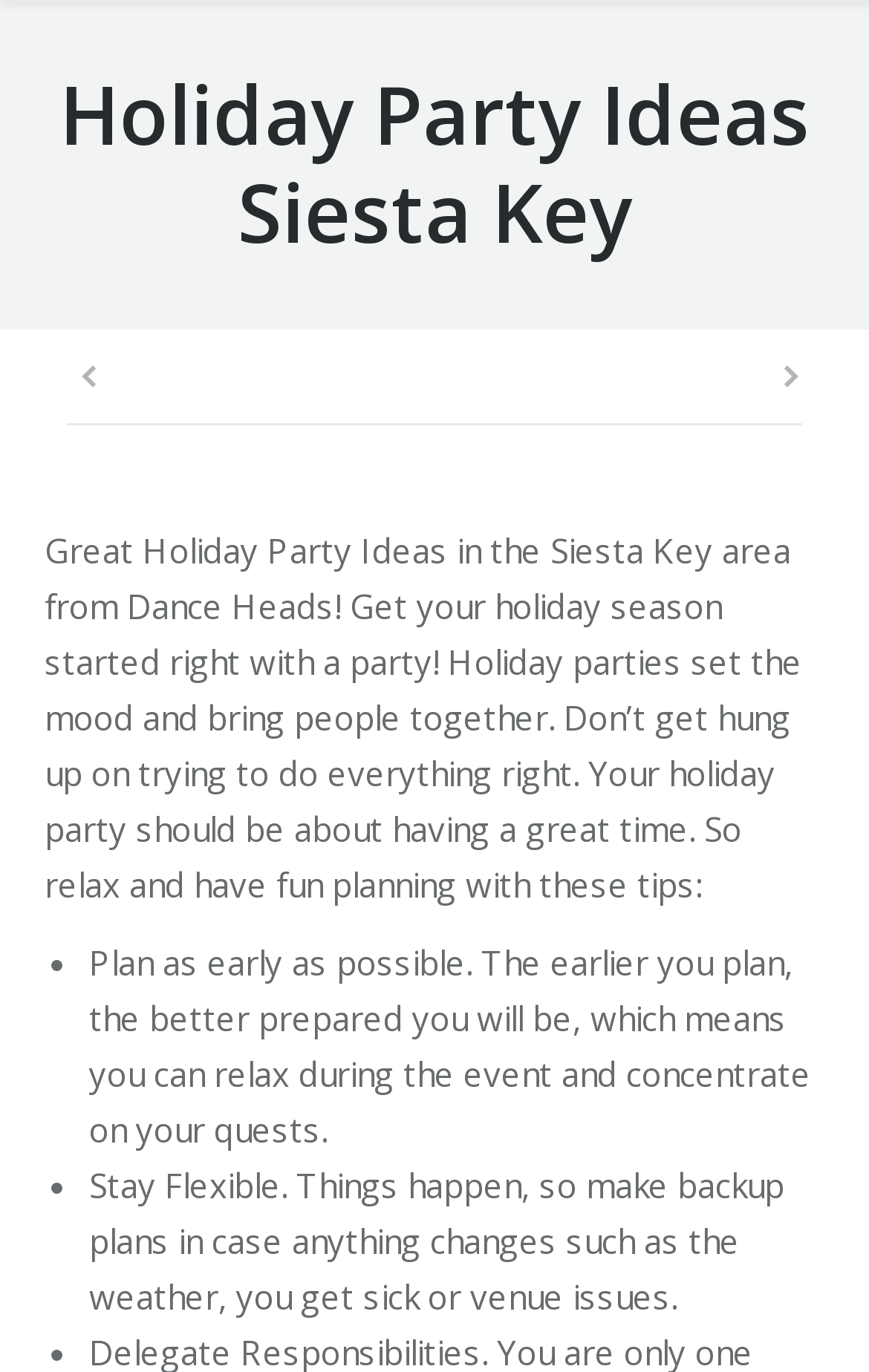What is the main topic of the webpage?
Kindly offer a detailed explanation using the data available in the image.

The main topic of the webpage is 'Holiday Party Ideas' which can be inferred from the heading 'Holiday Party Ideas Siesta Key' and the static text 'Great Holiday Party Ideas in the Siesta Key area from Dance Heads!'.